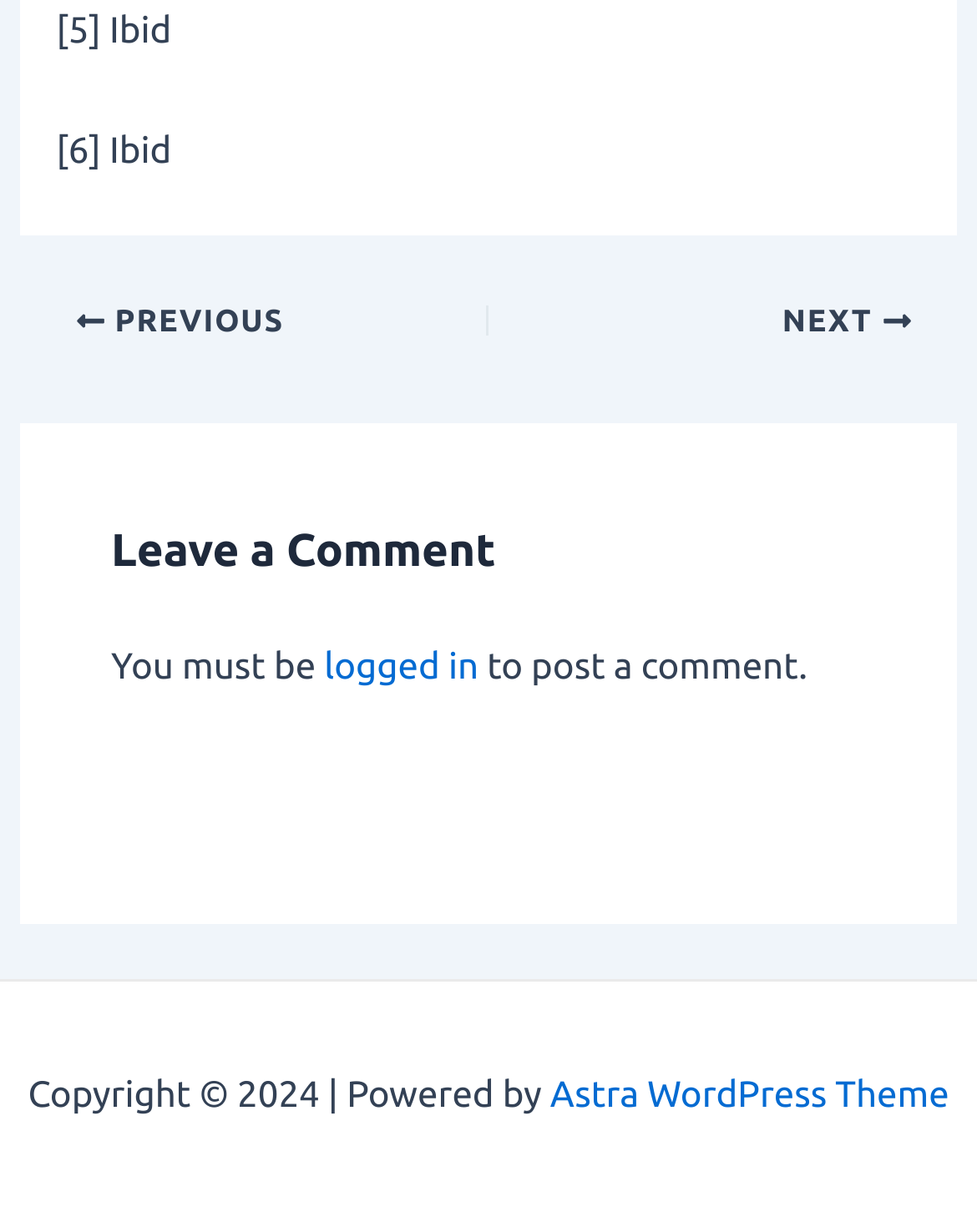Refer to the image and provide an in-depth answer to the question: 
What is the copyright year of the website?

In the footer section of the webpage, I found a static text element that says 'Copyright © 2024', which suggests that the copyright year of the website is 2024.